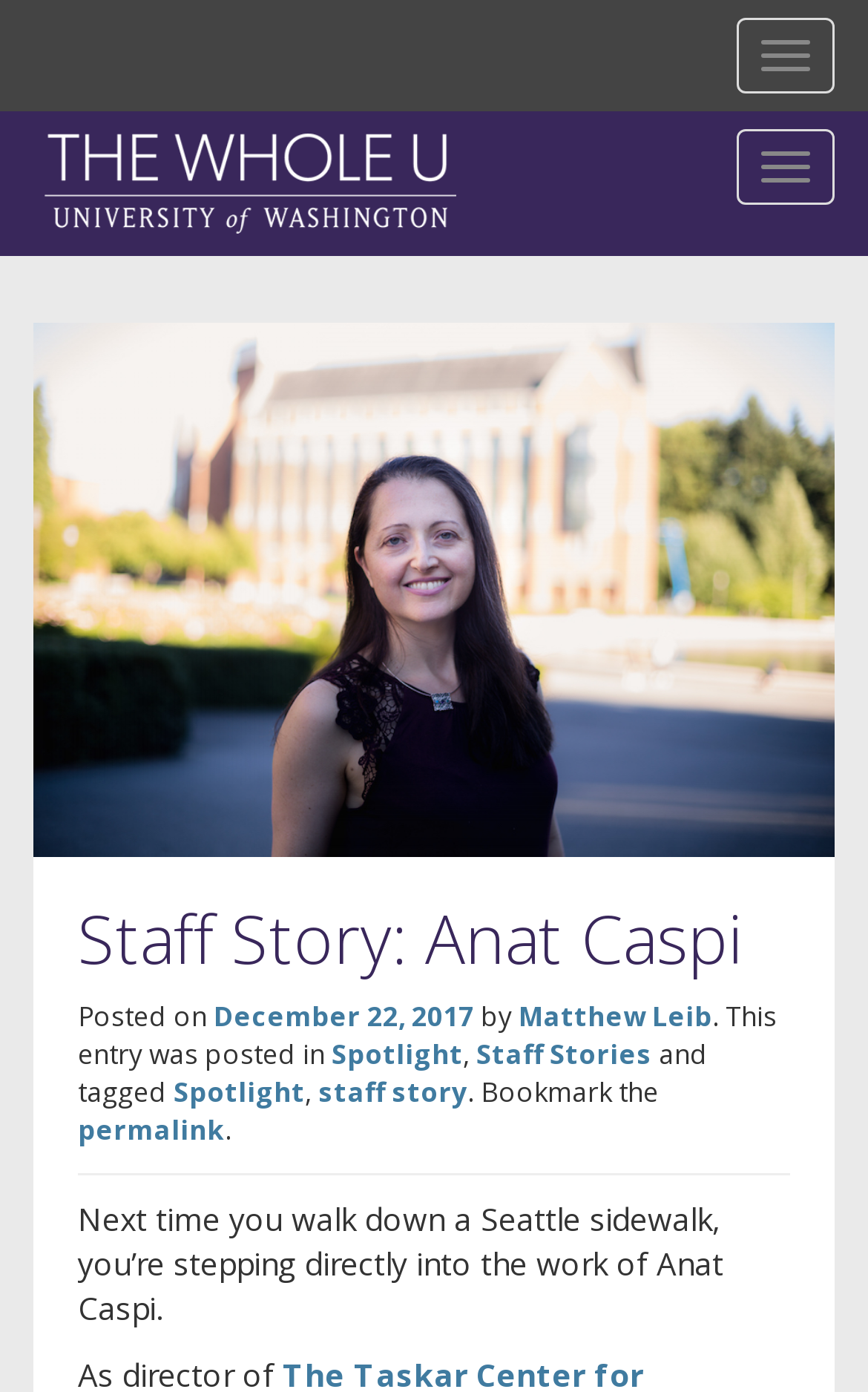Please locate the bounding box coordinates of the element's region that needs to be clicked to follow the instruction: "Read more about Staff Story: Anat Caspi". The bounding box coordinates should be provided as four float numbers between 0 and 1, i.e., [left, top, right, bottom].

[0.09, 0.648, 0.91, 0.7]